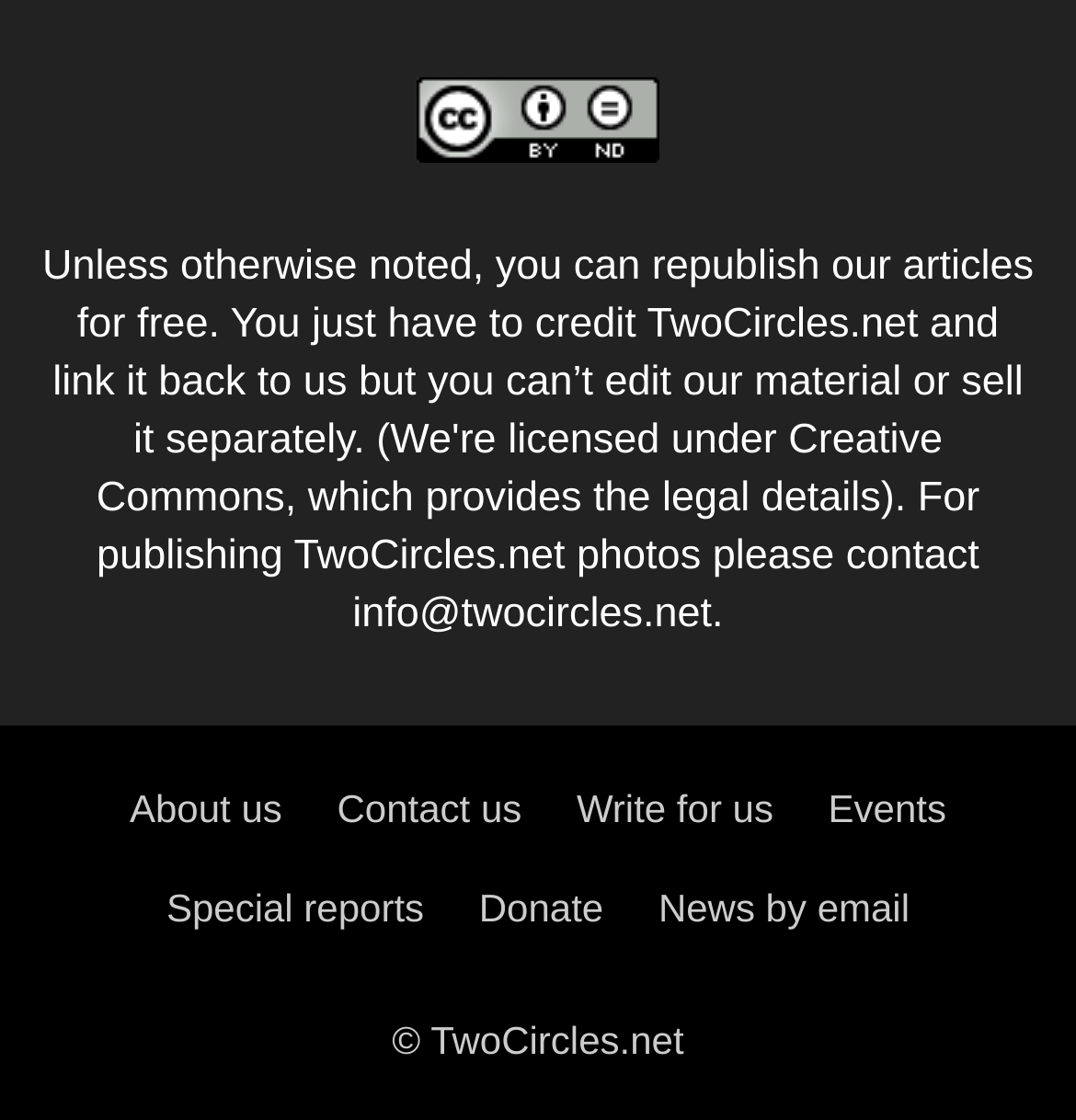Determine the bounding box coordinates of the clickable region to carry out the instruction: "View Special reports".

[0.155, 0.791, 0.394, 0.83]